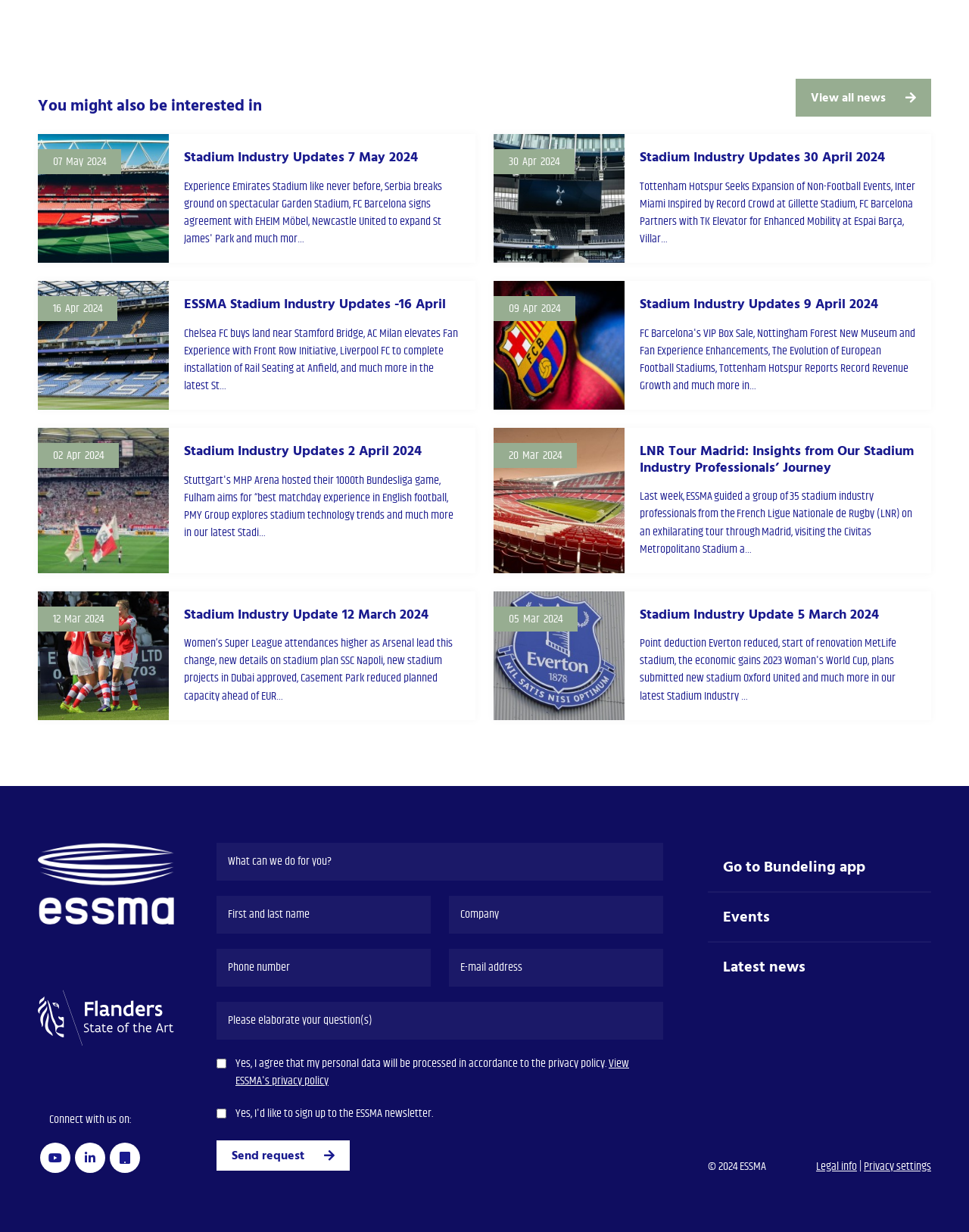What is the topic of the webpage?
Refer to the image and answer the question using a single word or phrase.

Stadium Industry Updates